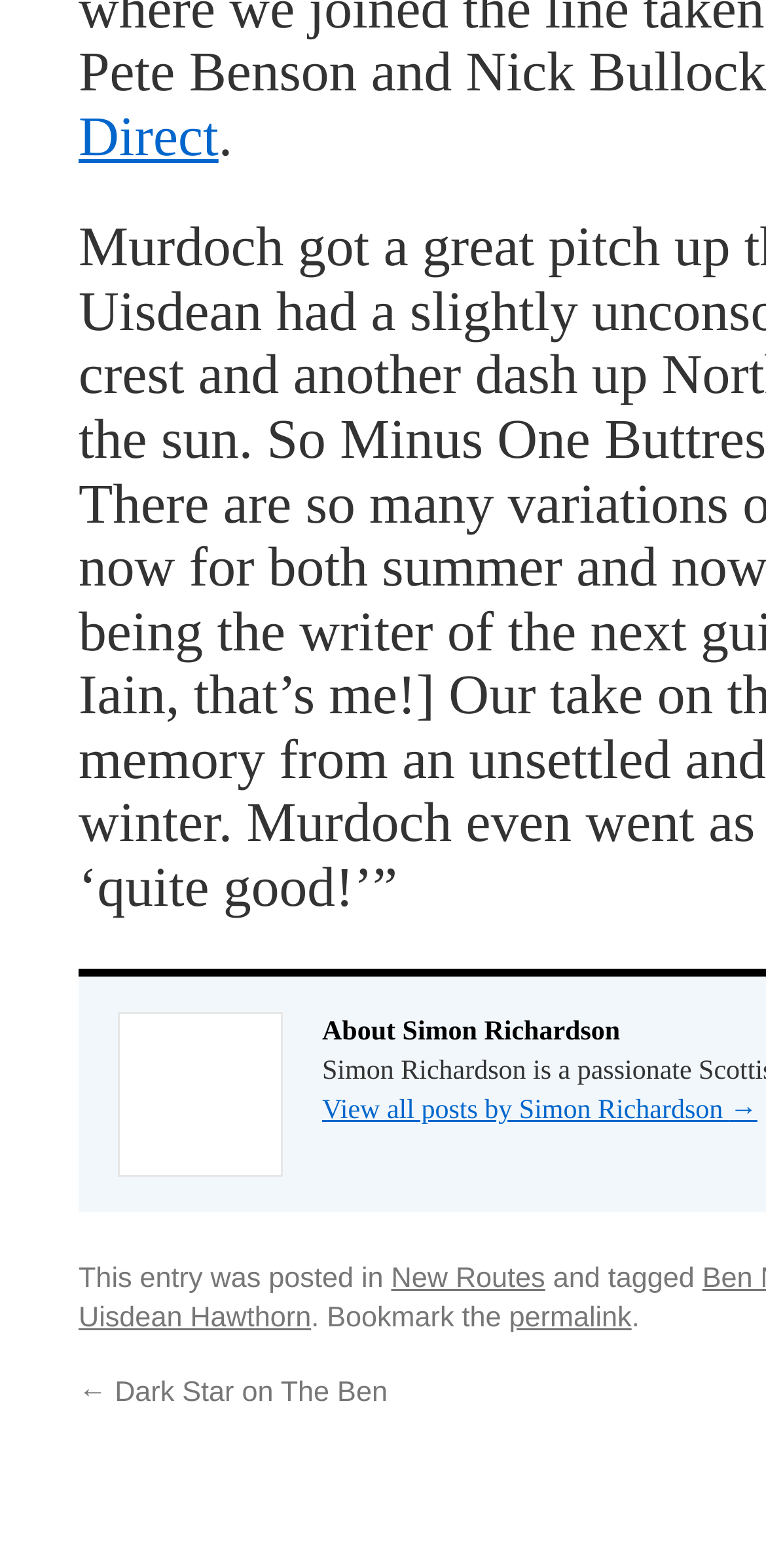Provide your answer in a single word or phrase: 
What is the author's name?

Simon Richardson